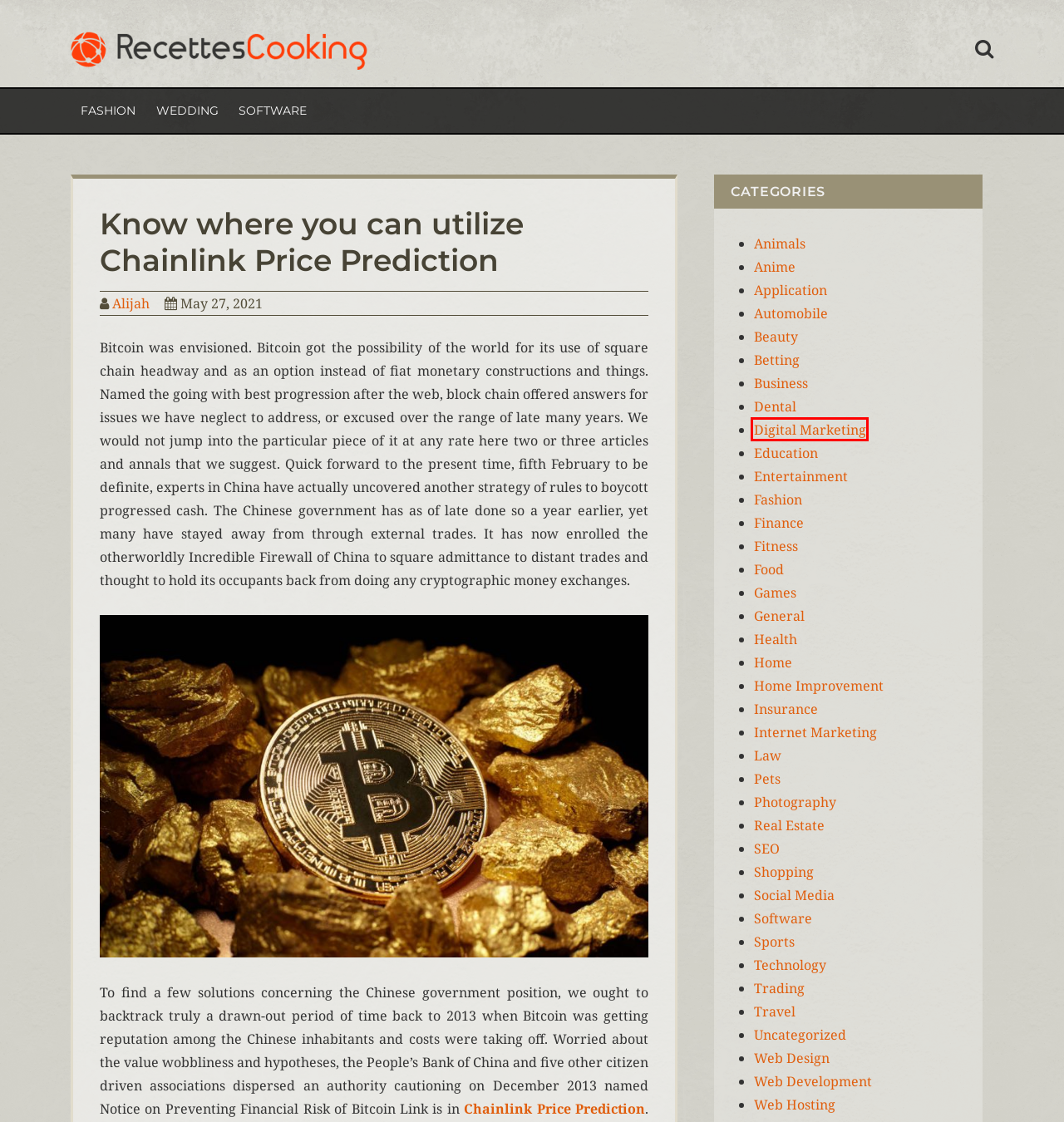Inspect the provided webpage screenshot, concentrating on the element within the red bounding box. Select the description that best represents the new webpage after you click the highlighted element. Here are the candidates:
A. Technology – Recettes Cooking
B. Alijah – Recettes Cooking
C. Uncategorized – Recettes Cooking
D. Web Development – Recettes Cooking
E. Food – Recettes Cooking
F. Business – Recettes Cooking
G. Dental – Recettes Cooking
H. Digital Marketing – Recettes Cooking

H